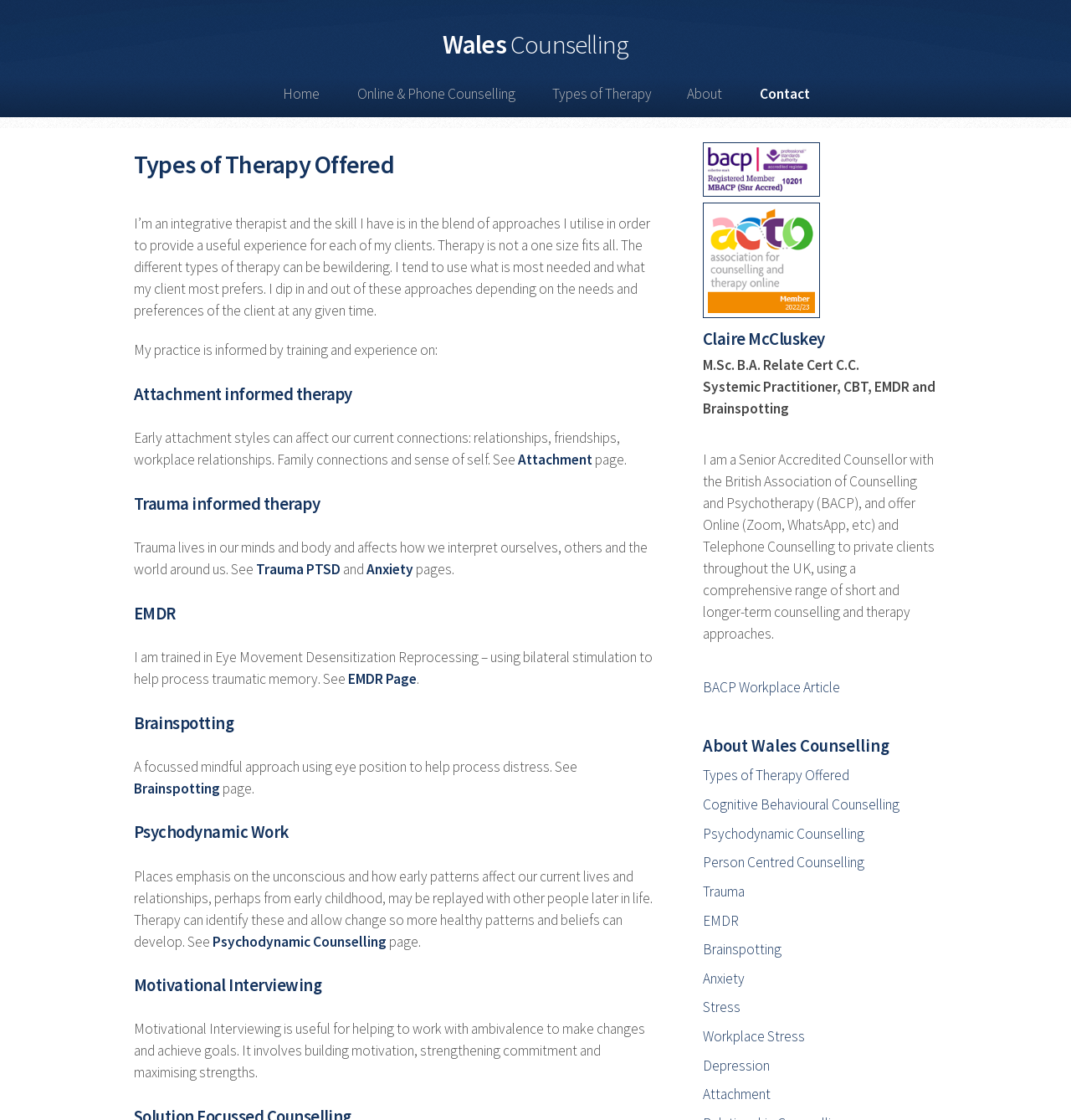Determine the bounding box coordinates of the element's region needed to click to follow the instruction: "Check 'BACP Membership Accreditation Logo'". Provide these coordinates as four float numbers between 0 and 1, formatted as [left, top, right, bottom].

[0.656, 0.163, 0.766, 0.18]